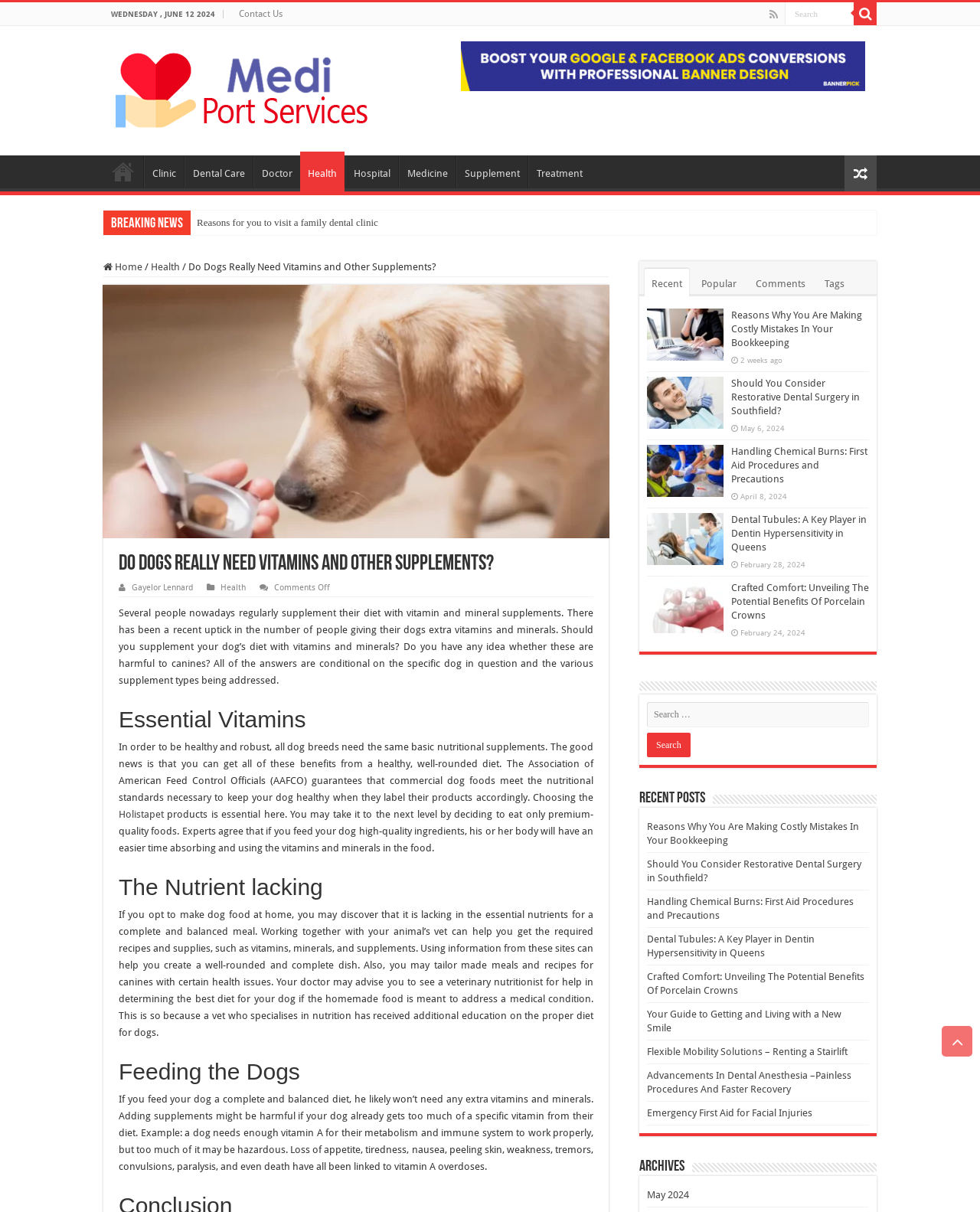What is the category of the link 'Dental Tubules: A Key Player in Dentin Hypersensitivity in Queens'?
Please answer the question with as much detail as possible using the screenshot.

The link 'Dental Tubules: A Key Player in Dentin Hypersensitivity in Queens' is categorized under dental health, as it discusses a specific topic related to dentin hypersensitivity and its treatment.